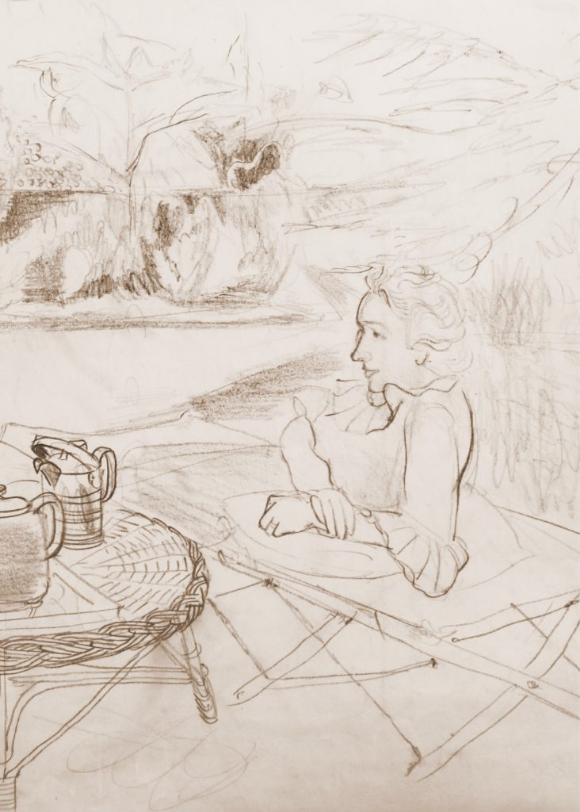What is on the wicker table?
Respond to the question with a single word or phrase according to the image.

Kettle and cup